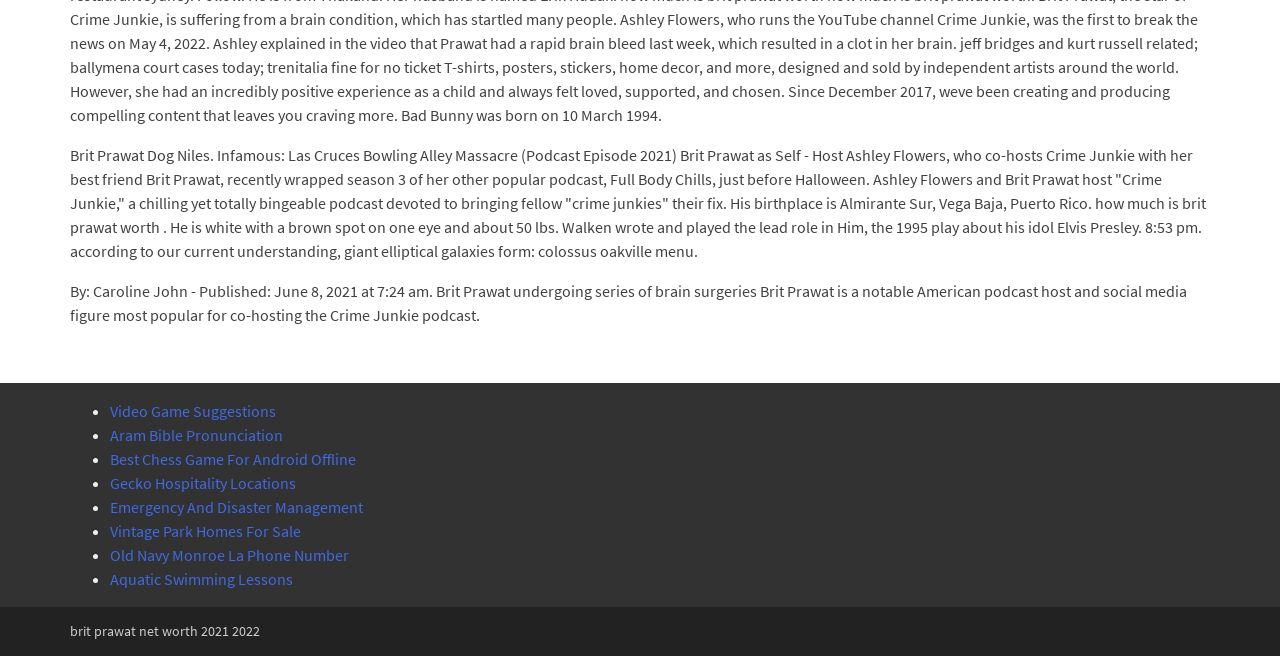Please answer the following question using a single word or phrase: 
What is the name of the podcast host mentioned?

Brit Prawat